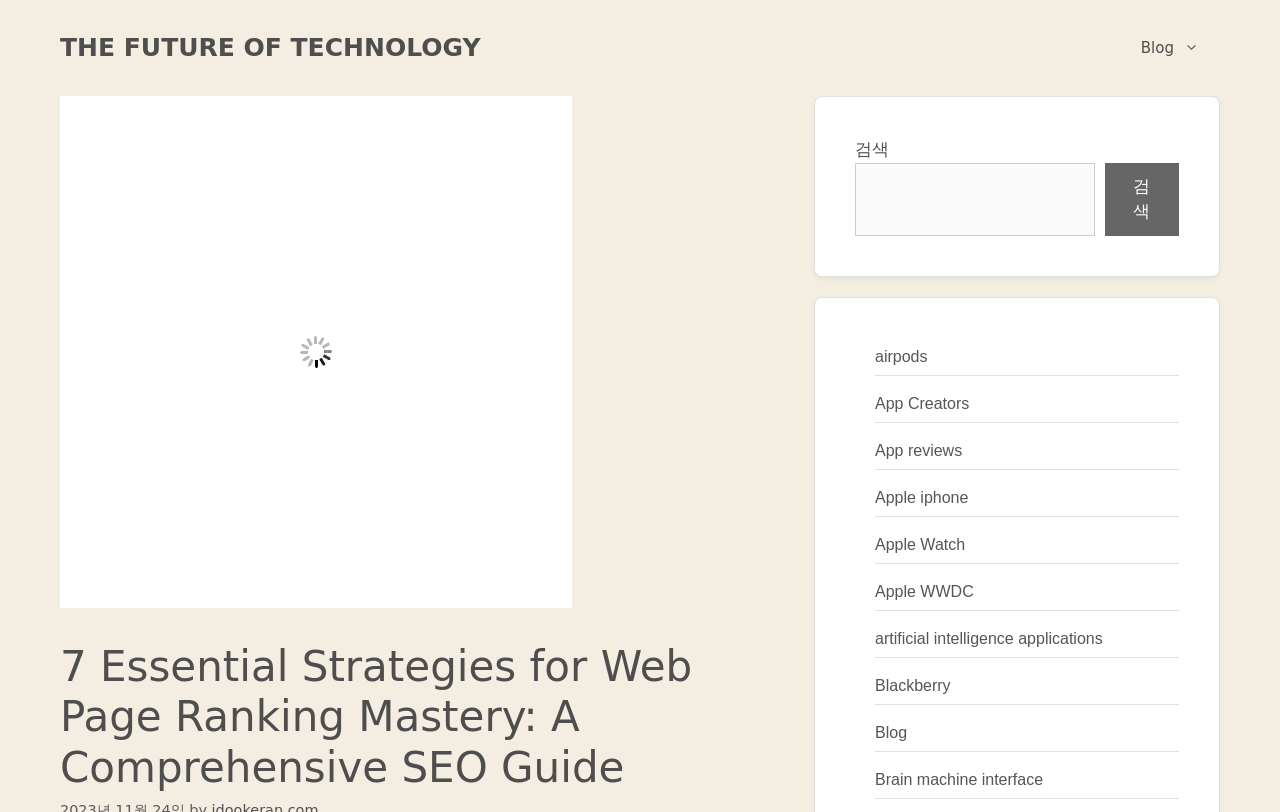Using the description "The future of technology", locate and provide the bounding box of the UI element.

[0.047, 0.041, 0.375, 0.076]